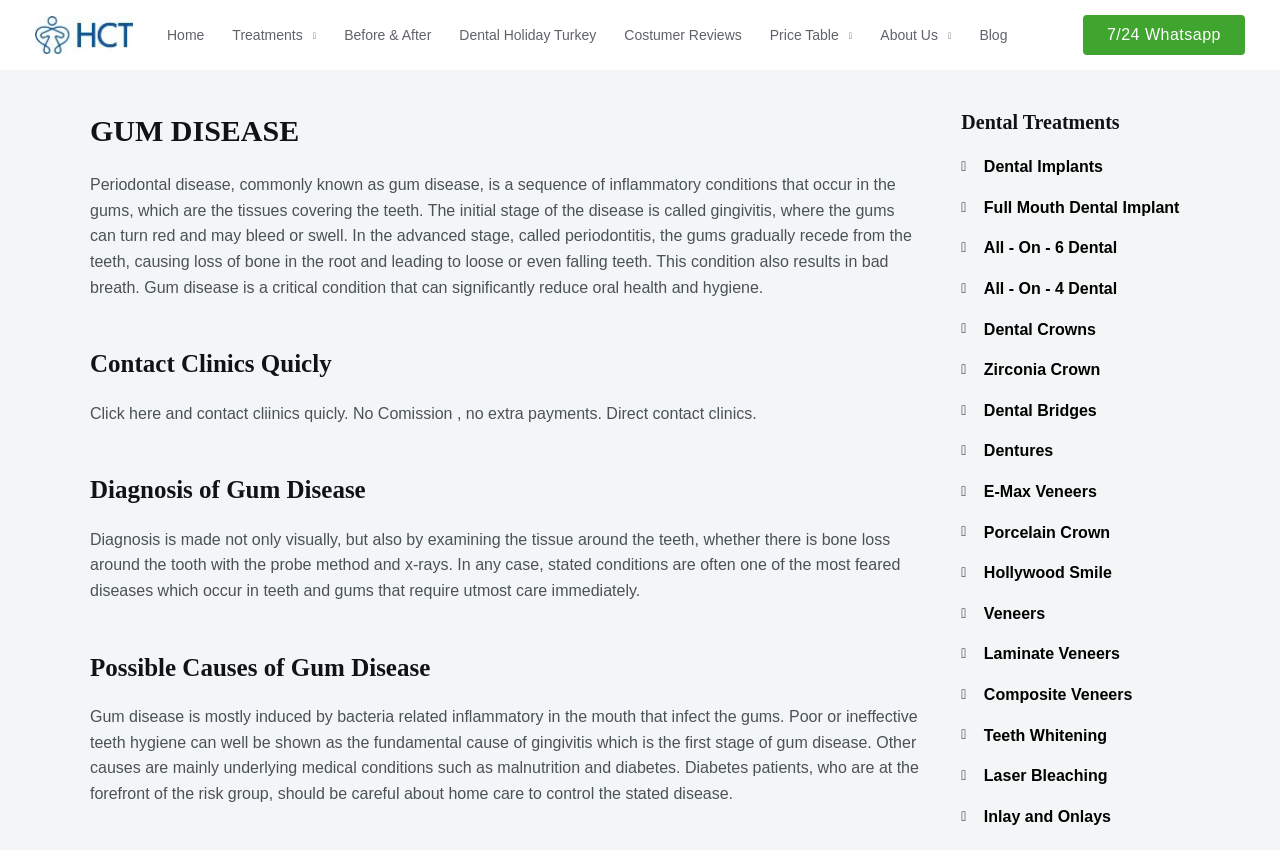Please locate the bounding box coordinates of the element that should be clicked to achieve the given instruction: "Click on the 'Home' link".

[0.12, 0.027, 0.171, 0.057]